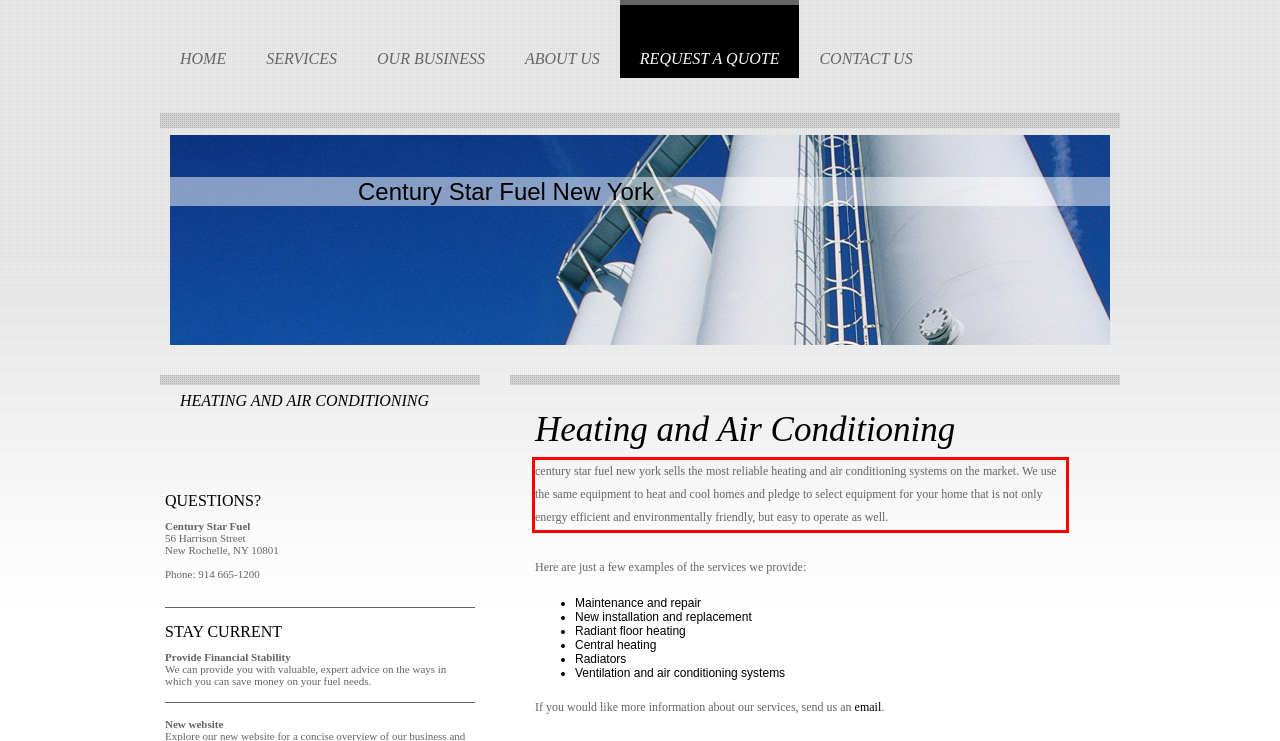Please recognize and transcribe the text located inside the red bounding box in the webpage image.

century star fuel new york sells the most reliable heating and air conditioning systems on the market. We use the same equipment to heat and cool homes and pledge to select equipment for your home that is not only energy efficient and environmentally friendly, but easy to operate as well.